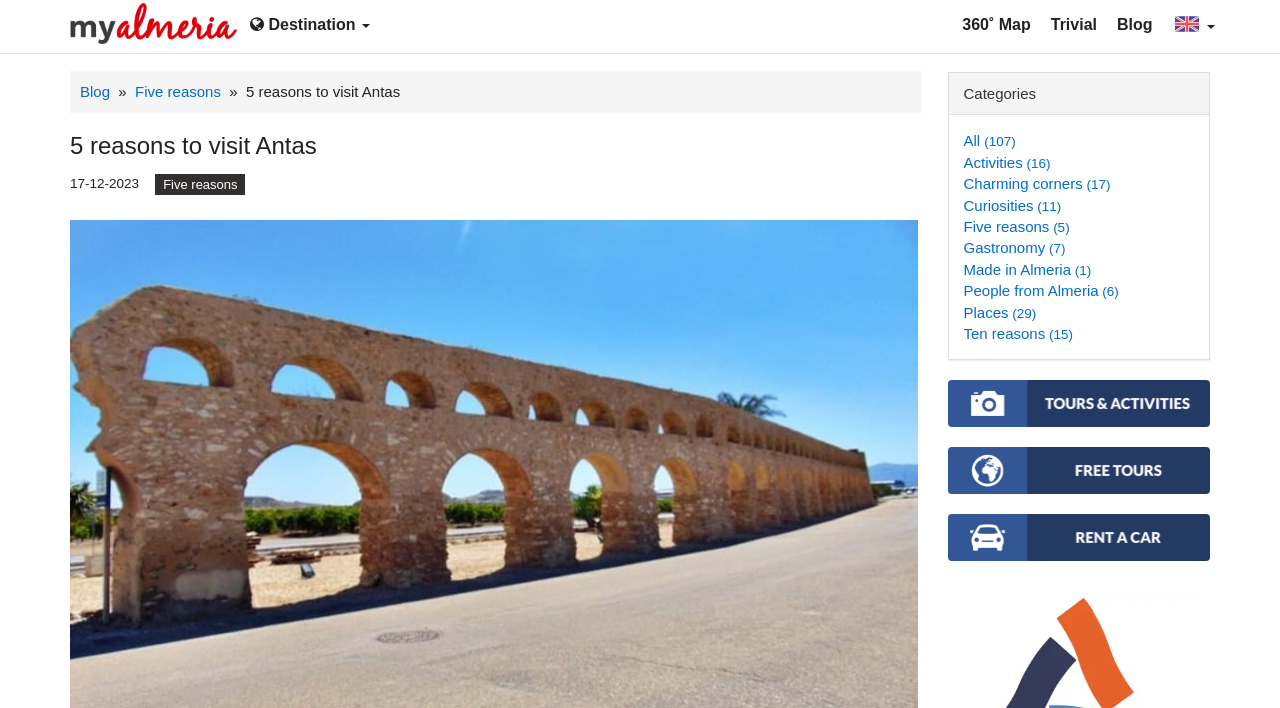Locate the UI element described by Five reasons (5) in the provided webpage screenshot. Return the bounding box coordinates in the format (top-left x, top-left y, bottom-right x, bottom-right y), ensuring all values are between 0 and 1.

[0.753, 0.308, 0.836, 0.332]